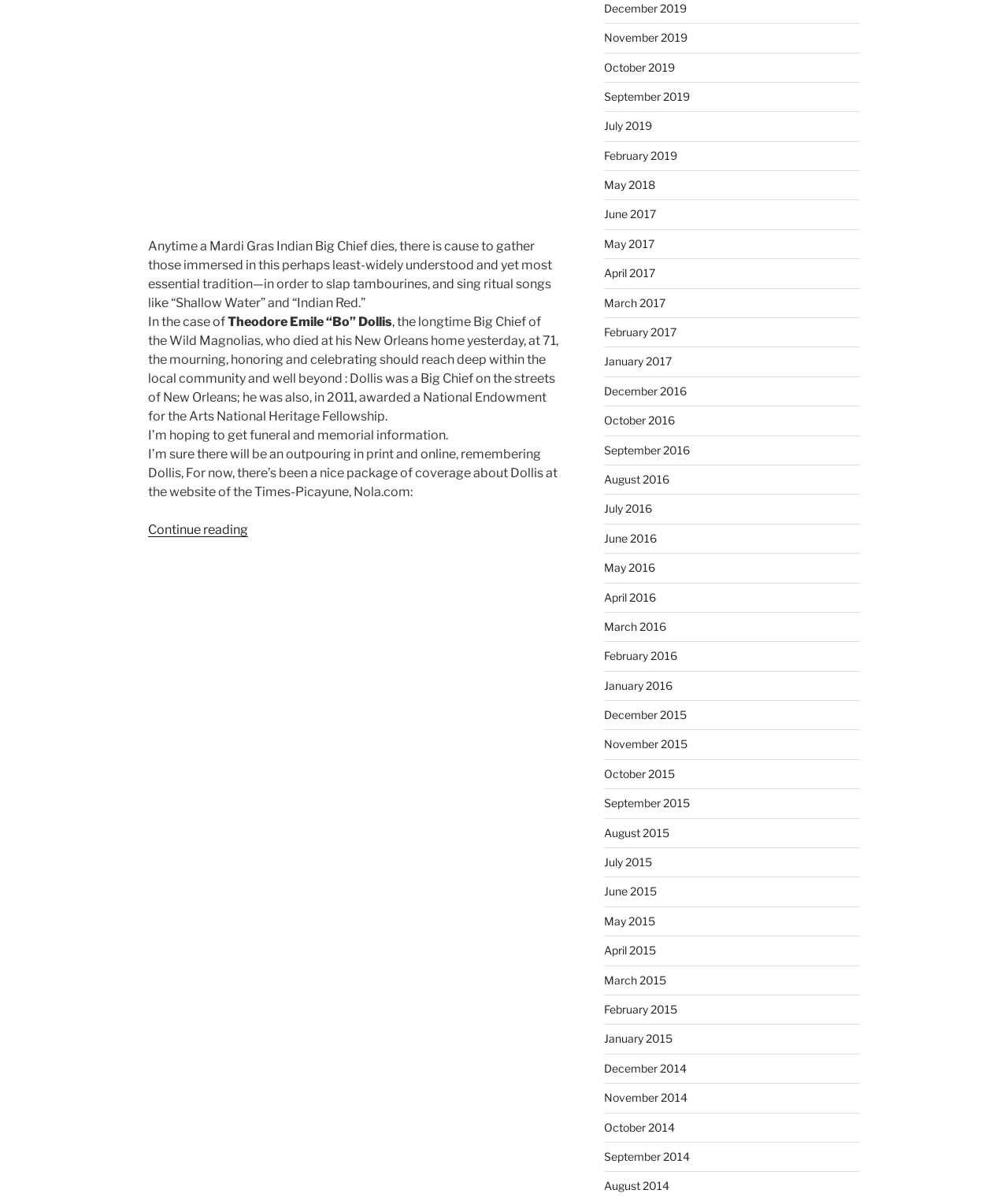Provide the bounding box coordinates, formatted as (top-left x, top-left y, bottom-right x, bottom-right y), with all values being floating point numbers between 0 and 1. Identify the bounding box of the UI element that matches the description: February 2017

[0.599, 0.271, 0.671, 0.282]